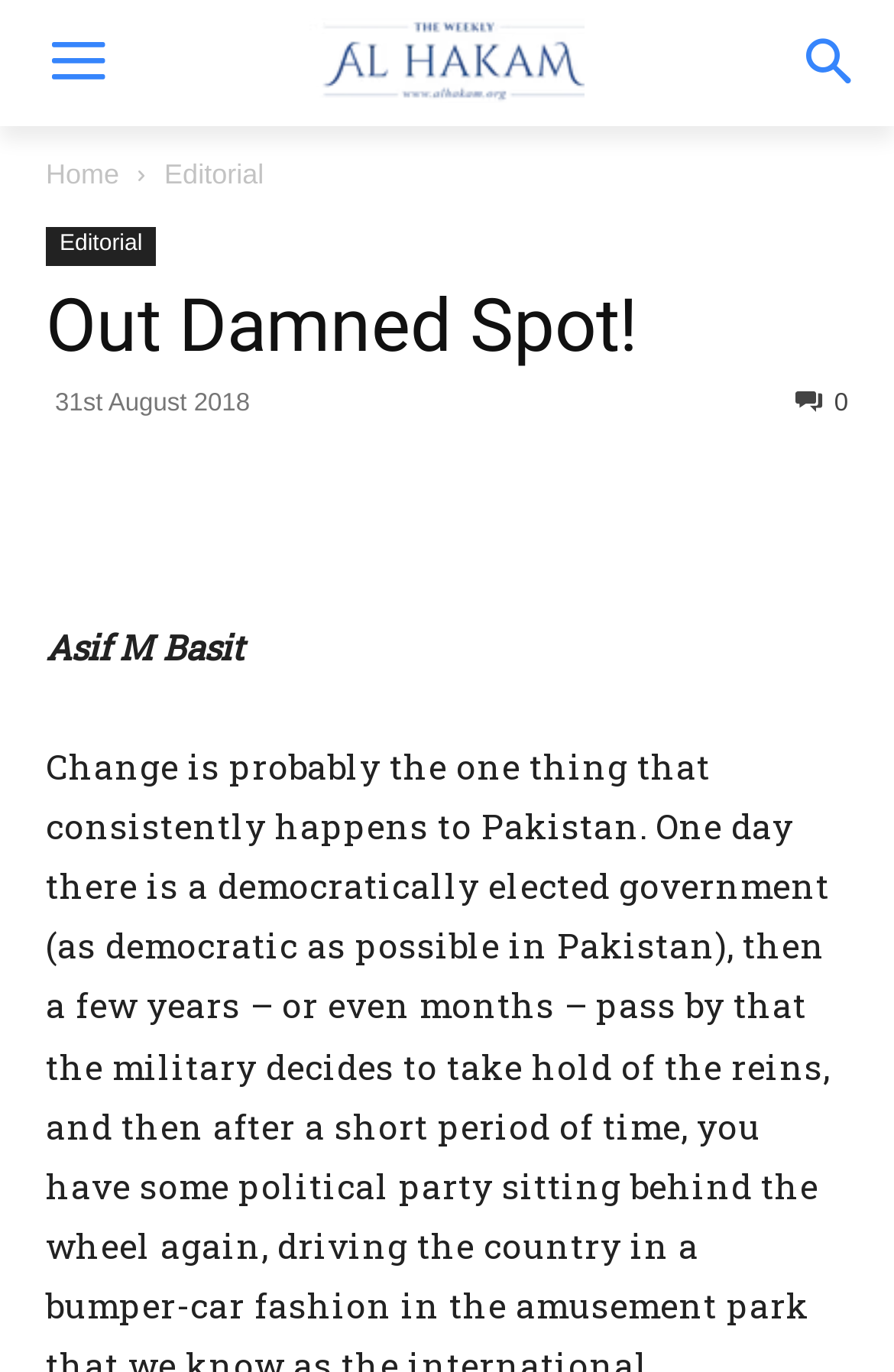Find the bounding box coordinates of the element to click in order to complete the given instruction: "View the article 'Out Damned Spot!' ."

[0.051, 0.207, 0.949, 0.267]